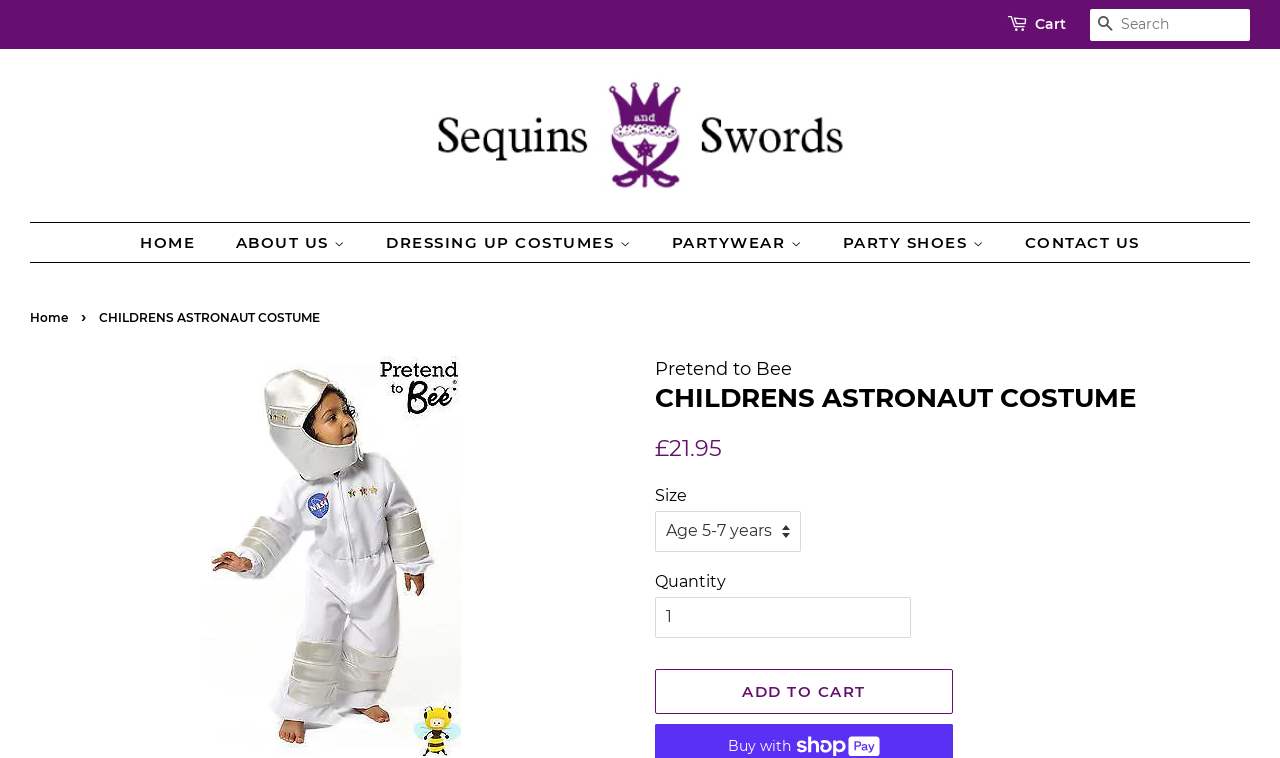How many navigation links are in the top menu?
Relying on the image, give a concise answer in one word or a brief phrase.

6